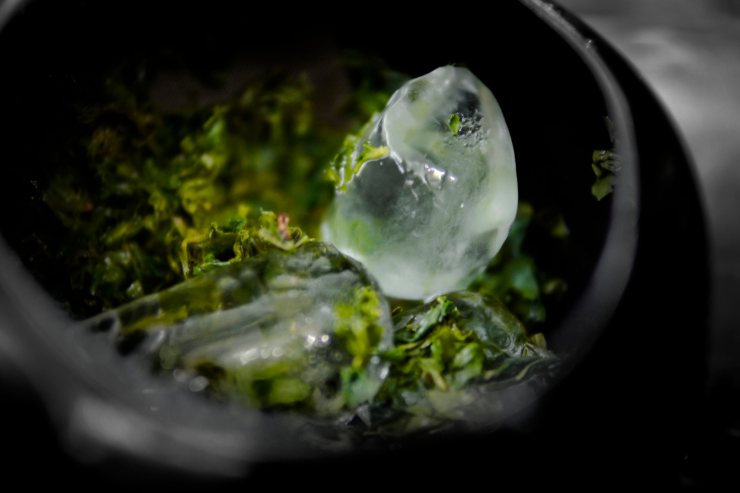Elaborate on the contents of the image in great detail.

The image showcases a close-up view of frozen ice cubes resting atop vibrant green leaves, specifically Kanaya Midori Kamairicha. This fusion of ice and tea leaves exemplifies a refreshing method to prepare cold infusions, particularly favored during warm summer months. The intricate details of the leaves, combined with the clarity of the ice, create a visually appealing contrast, highlighting the meticulous process of using high-quality leaves that are ideal for various infusion temperatures. This photograph encapsulates the essence of summer tea experiences and the artistry involved in crafting perfect green tea infusions.